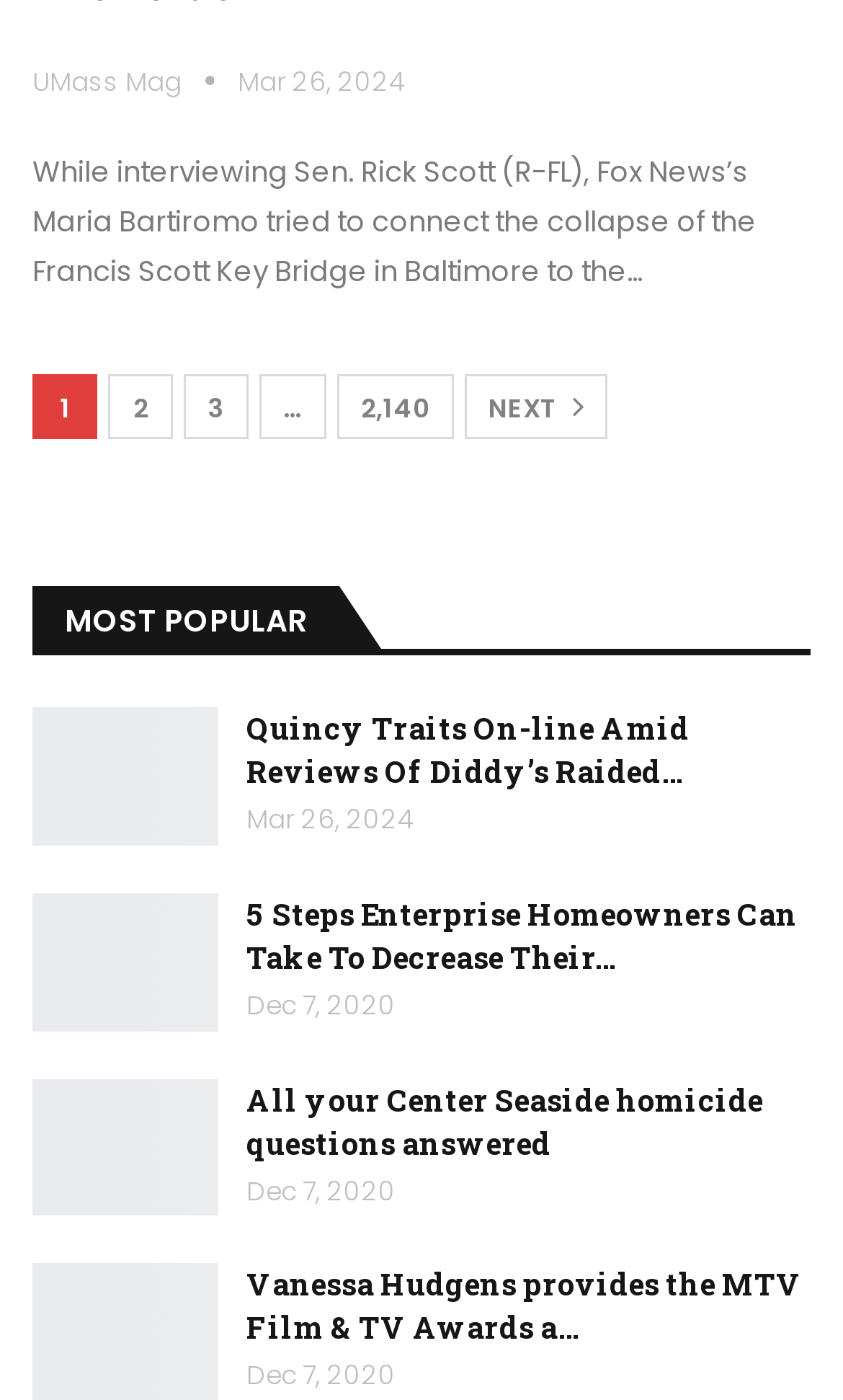Please identify the bounding box coordinates of the element that needs to be clicked to perform the following instruction: "Click on the link to read the article about Sen. Rick Scott".

[0.038, 0.109, 0.897, 0.209]